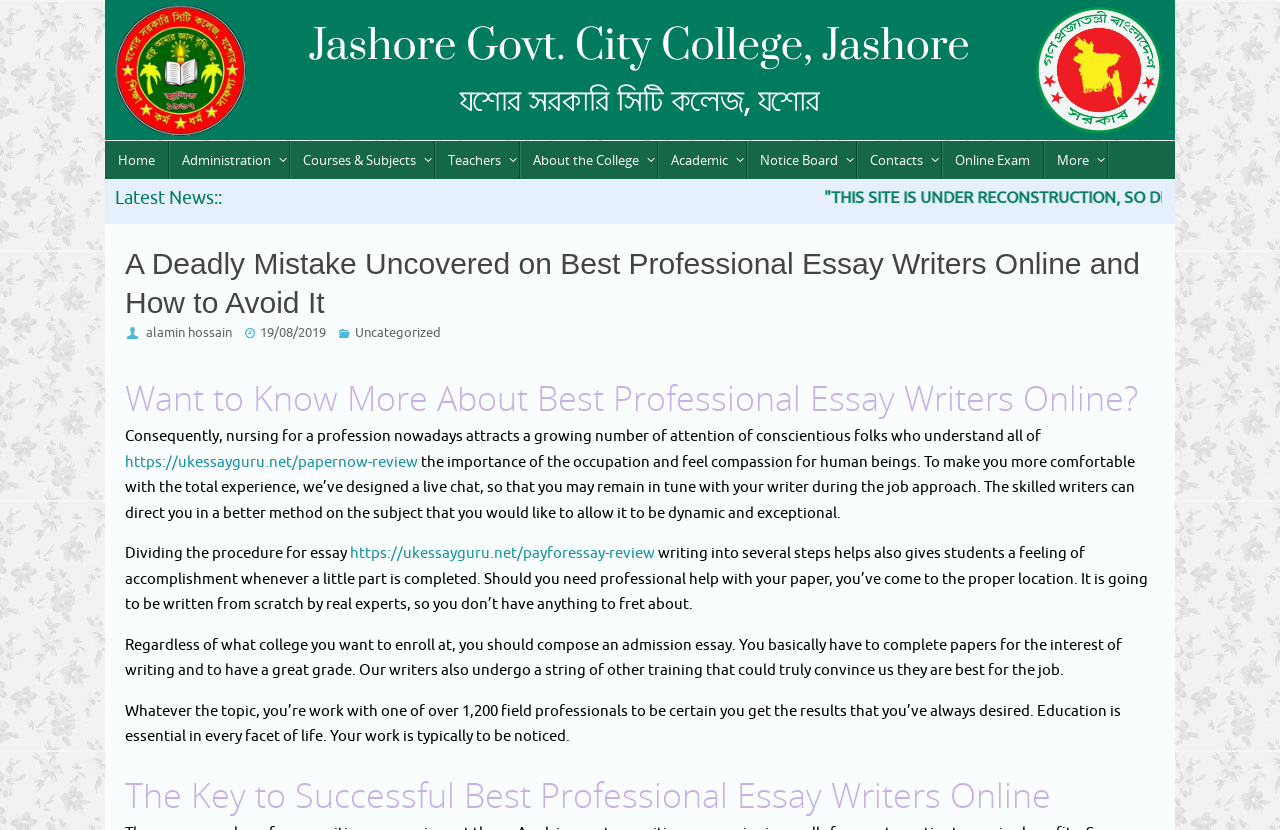What is the date of the article?
Look at the image and respond with a single word or a short phrase.

19/08/2019